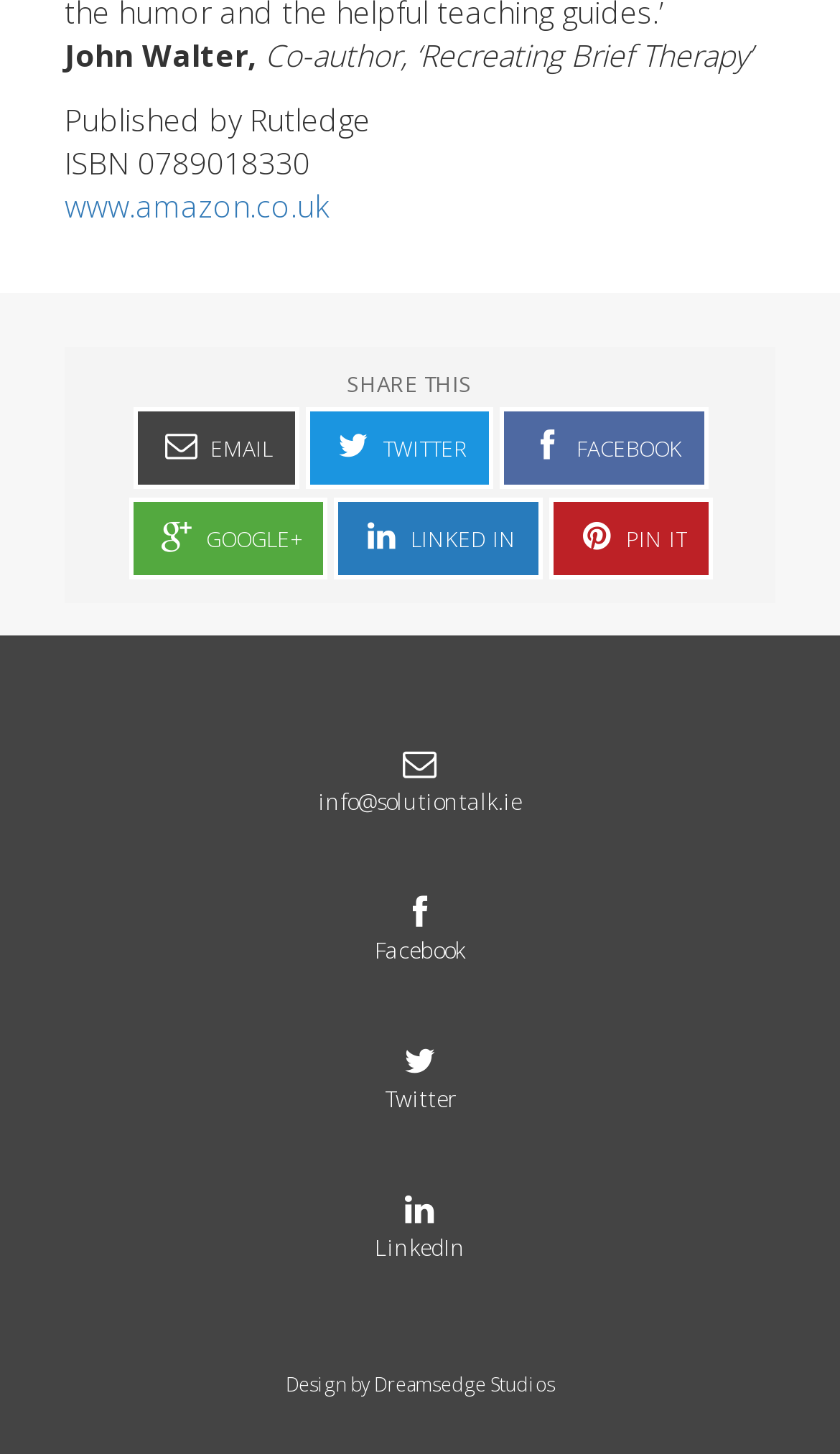Using the provided description Pin It, find the bounding box coordinates for the UI element. Provide the coordinates in (top-left x, top-left y, bottom-right x, bottom-right y) format, ensuring all values are between 0 and 1.

[0.653, 0.343, 0.847, 0.399]